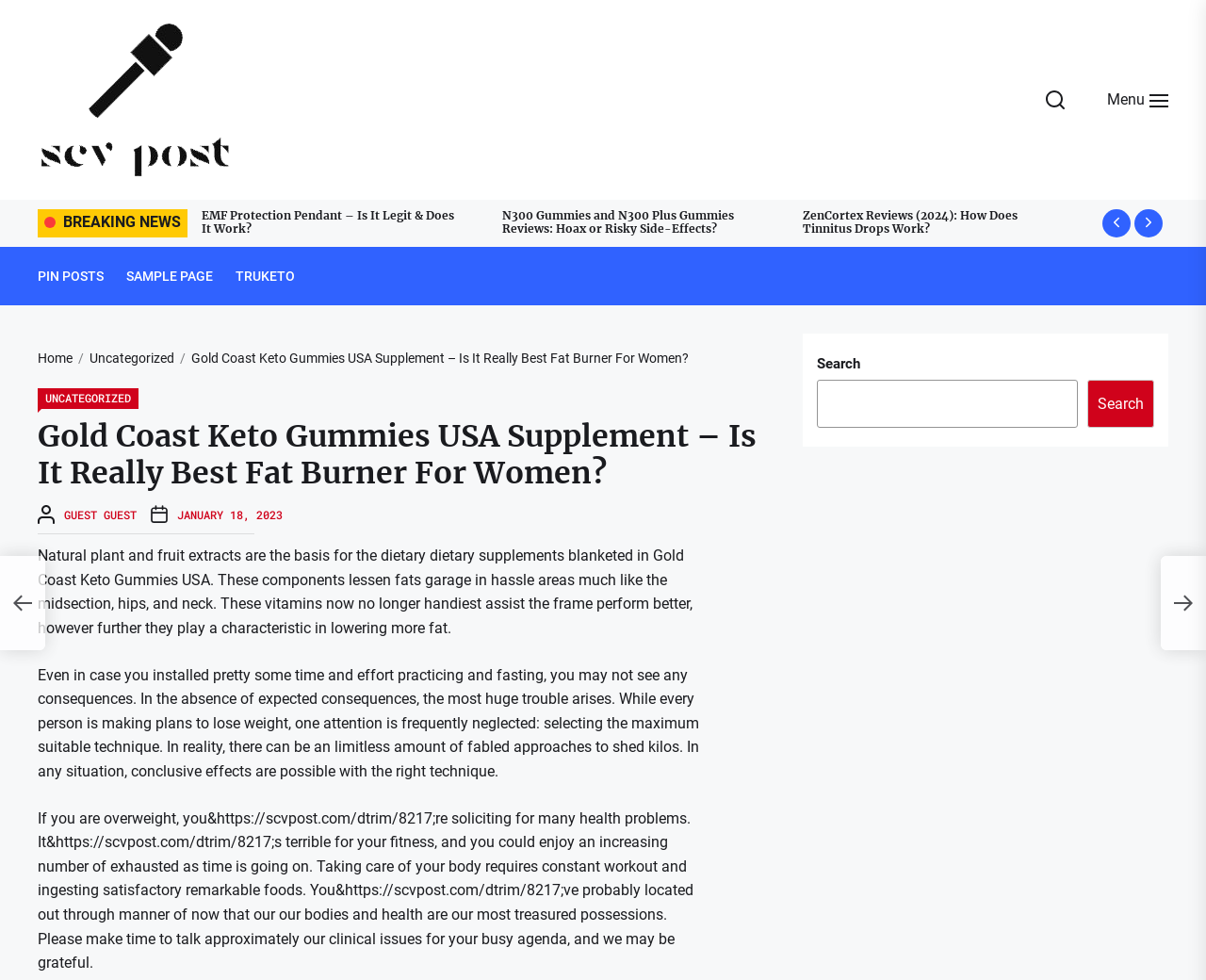Please identify the bounding box coordinates of the element's region that needs to be clicked to fulfill the following instruction: "Click on the PIN POSTS link". The bounding box coordinates should consist of four float numbers between 0 and 1, i.e., [left, top, right, bottom].

[0.031, 0.271, 0.086, 0.293]